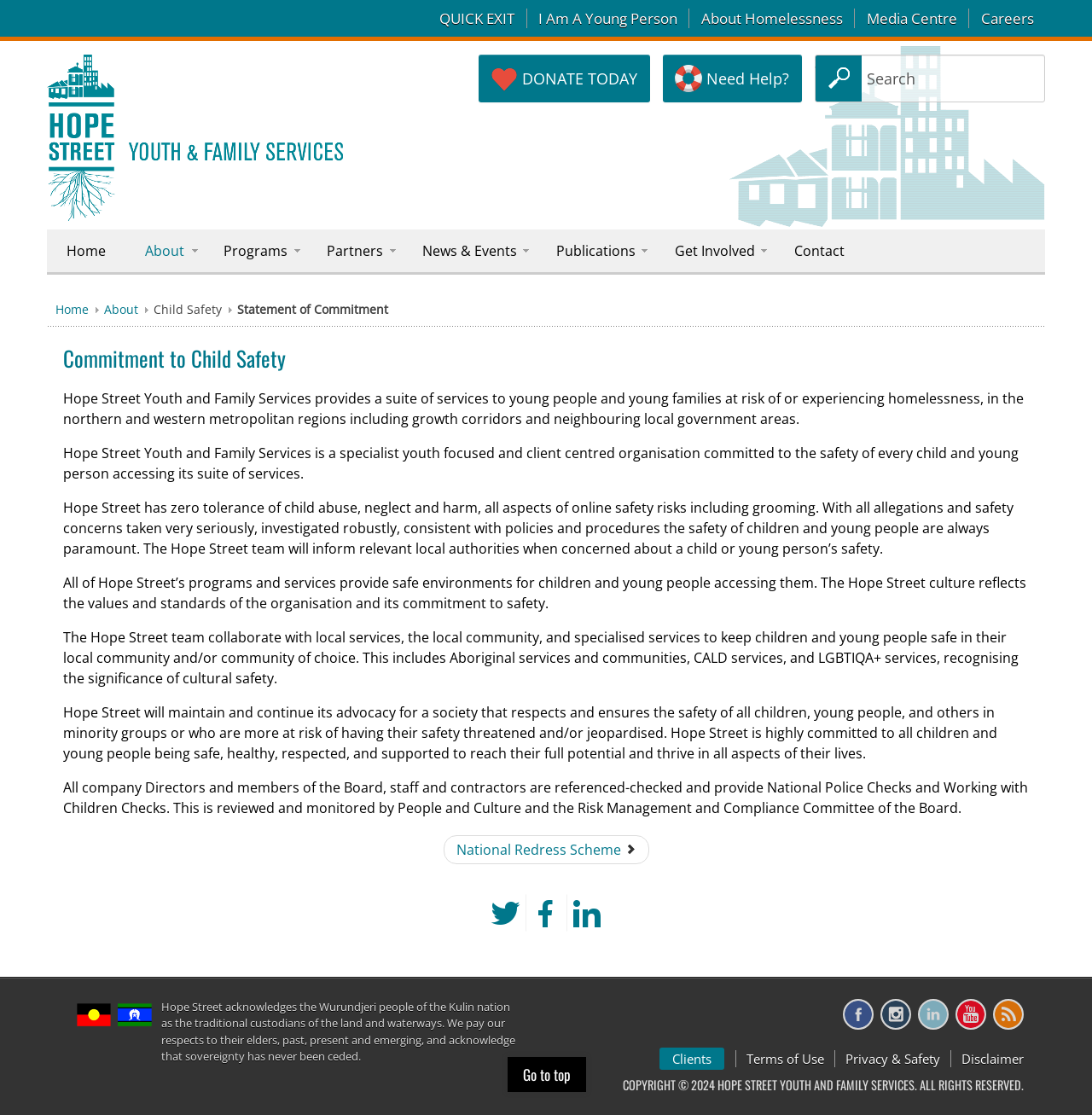Using the provided element description "Improve Your Aural G1", determine the bounding box coordinates of the UI element.

None